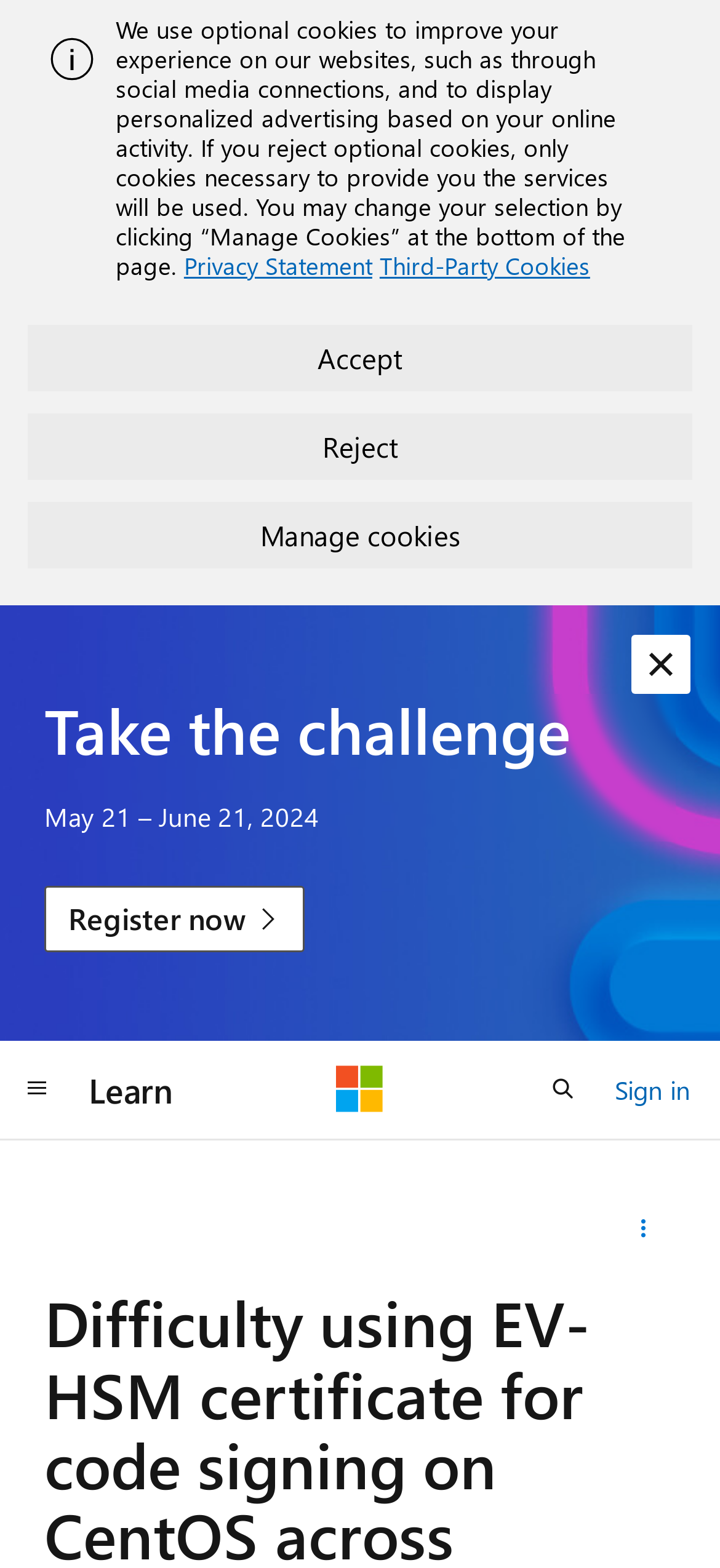Please extract and provide the main headline of the webpage.

Difficulty using EV-HSM certificate for code signing on CentOS across multiple VPS